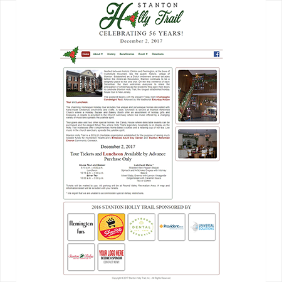What is emphasized for ticket purchases?
Give a detailed and exhaustive answer to the question.

According to the caption, the website informs visitors about the event details and ticket availability, emphasizing the importance of advance purchase, which suggests that it is crucial to buy tickets ahead of time.